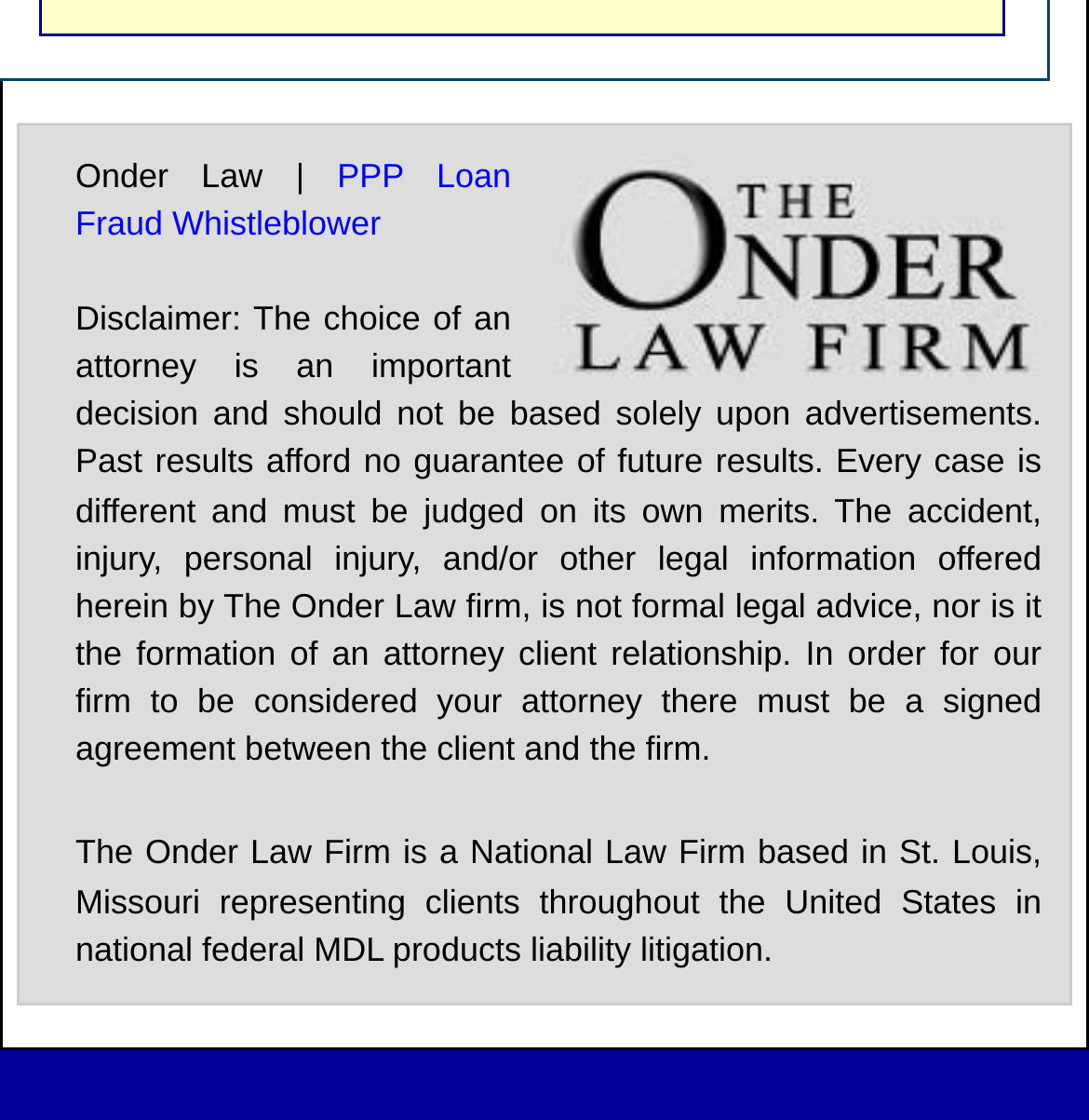Bounding box coordinates should be provided in the format (top-left x, top-left y, bottom-right x, bottom-right y) with all values between 0 and 1. Identify the bounding box for this UI element: Louisville, KY

[0.051, 0.65, 0.32, 0.692]